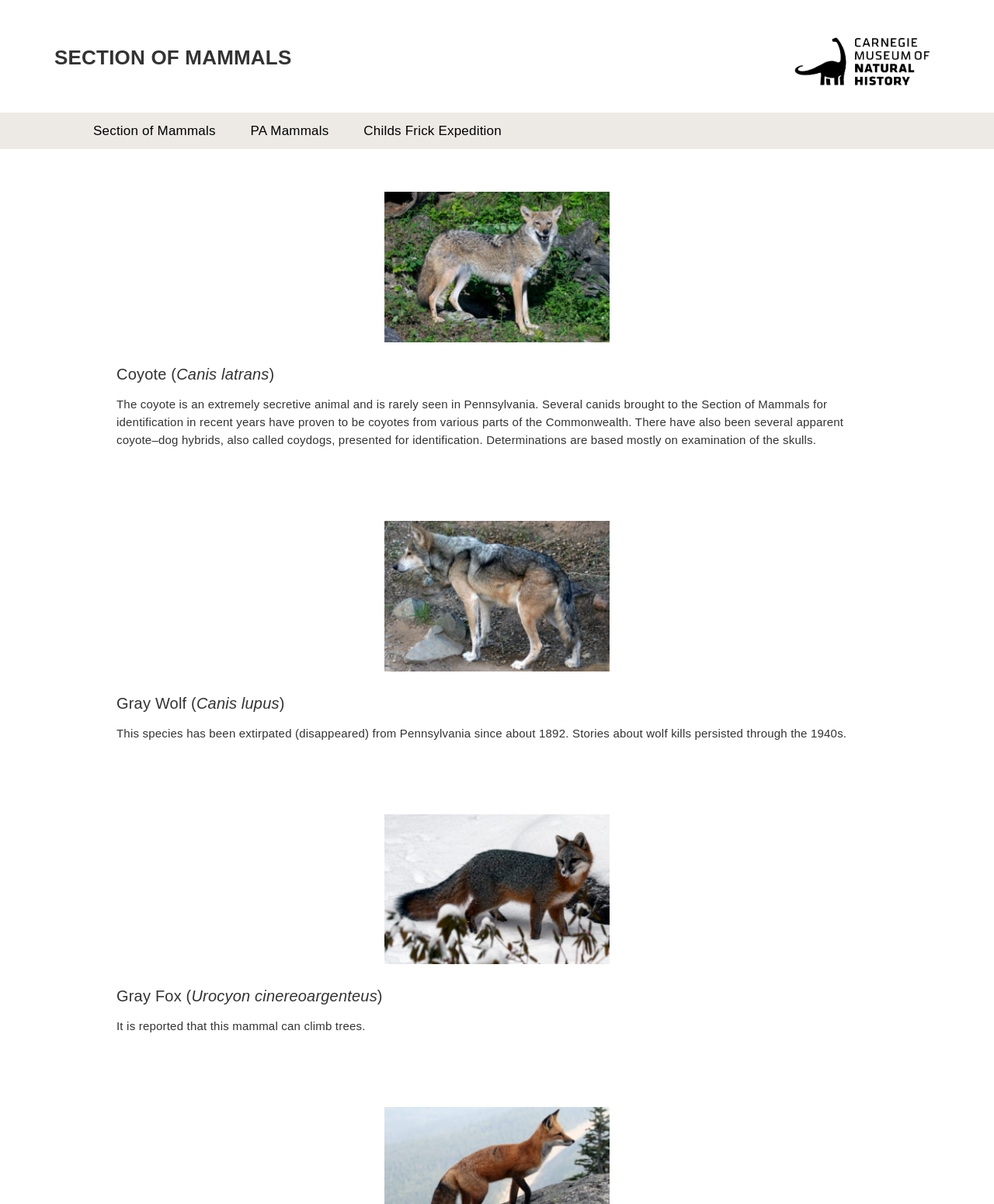What is the name of the expedition mentioned on the webpage?
Look at the screenshot and provide an in-depth answer.

I found the answer by looking at the navigation links at the top of the webpage, which includes a link to the 'Childs Frick Expedition'. This suggests that the webpage mentions the Childs Frick Expedition.